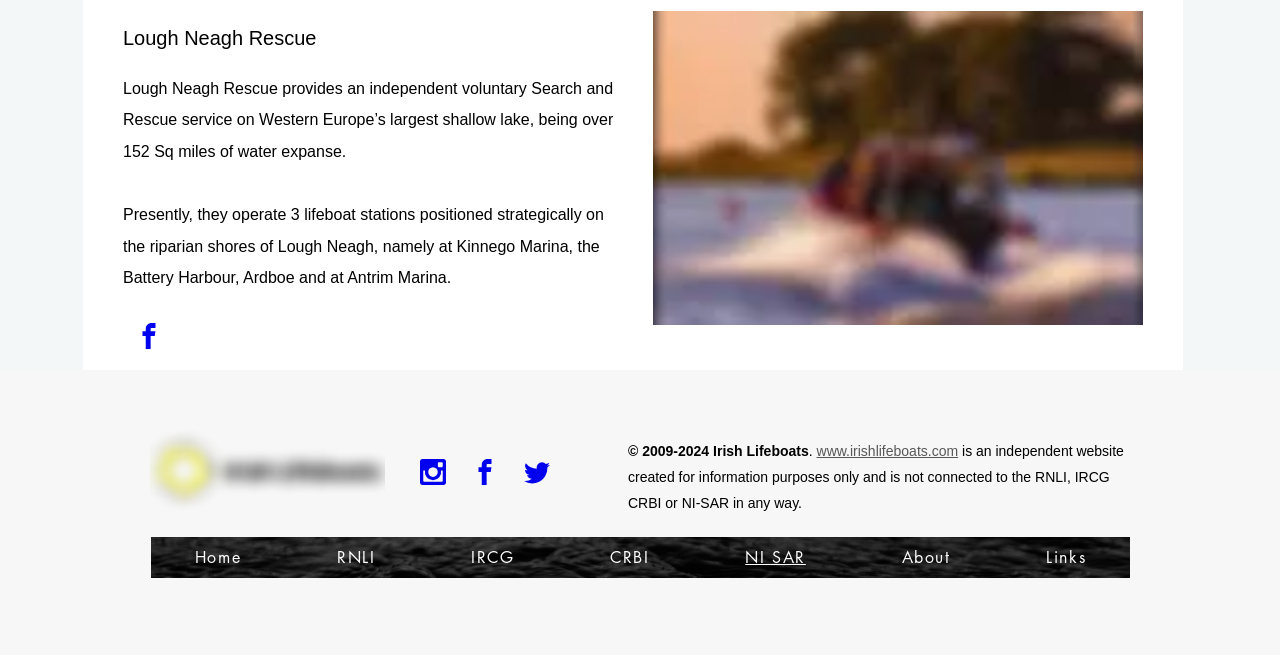Provide a short, one-word or phrase answer to the question below:
What is the name of the largest shallow lake in Western Europe?

Lough Neagh